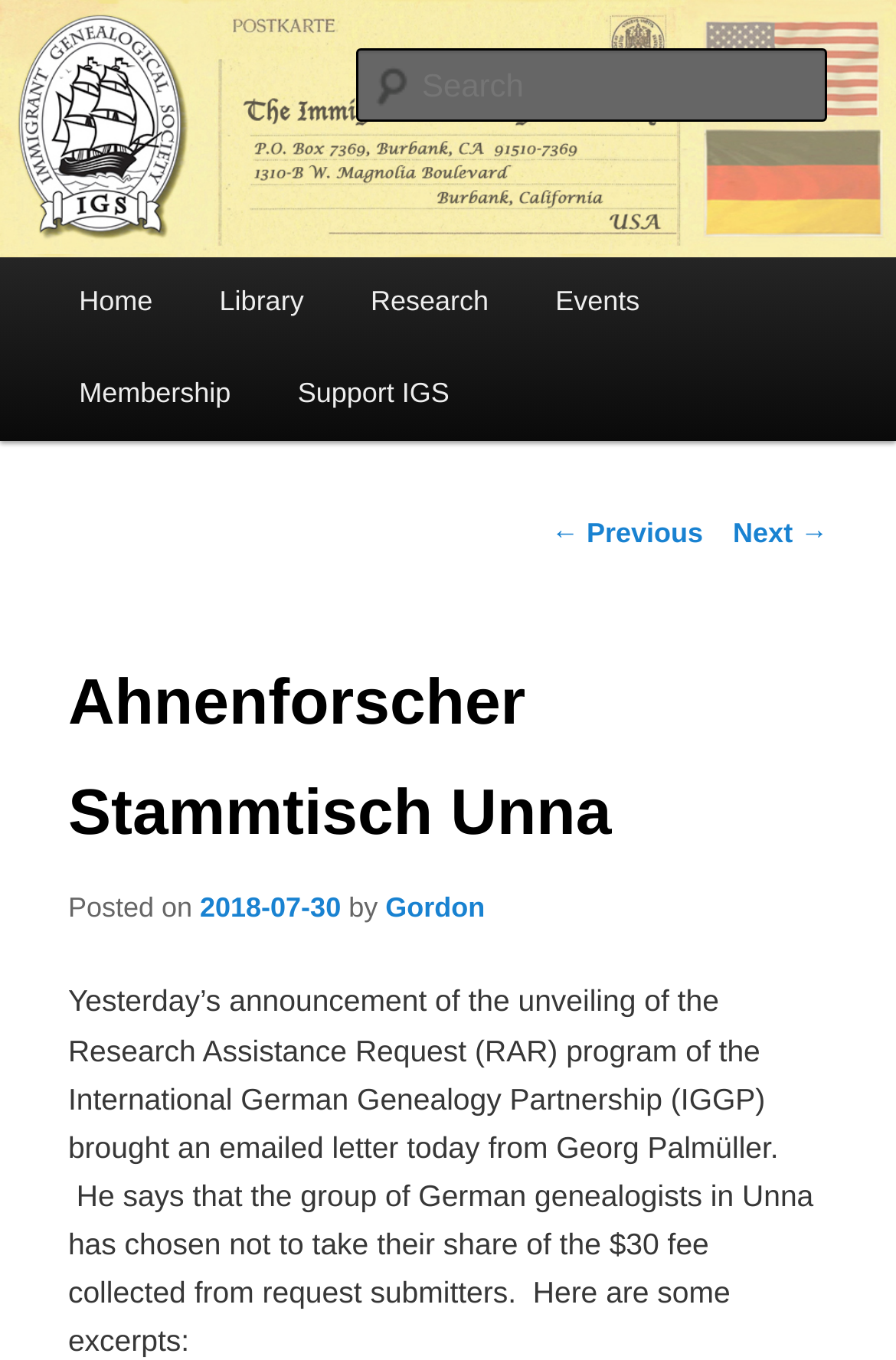Determine the bounding box coordinates of the target area to click to execute the following instruction: "Search for something."

[0.396, 0.036, 0.924, 0.09]